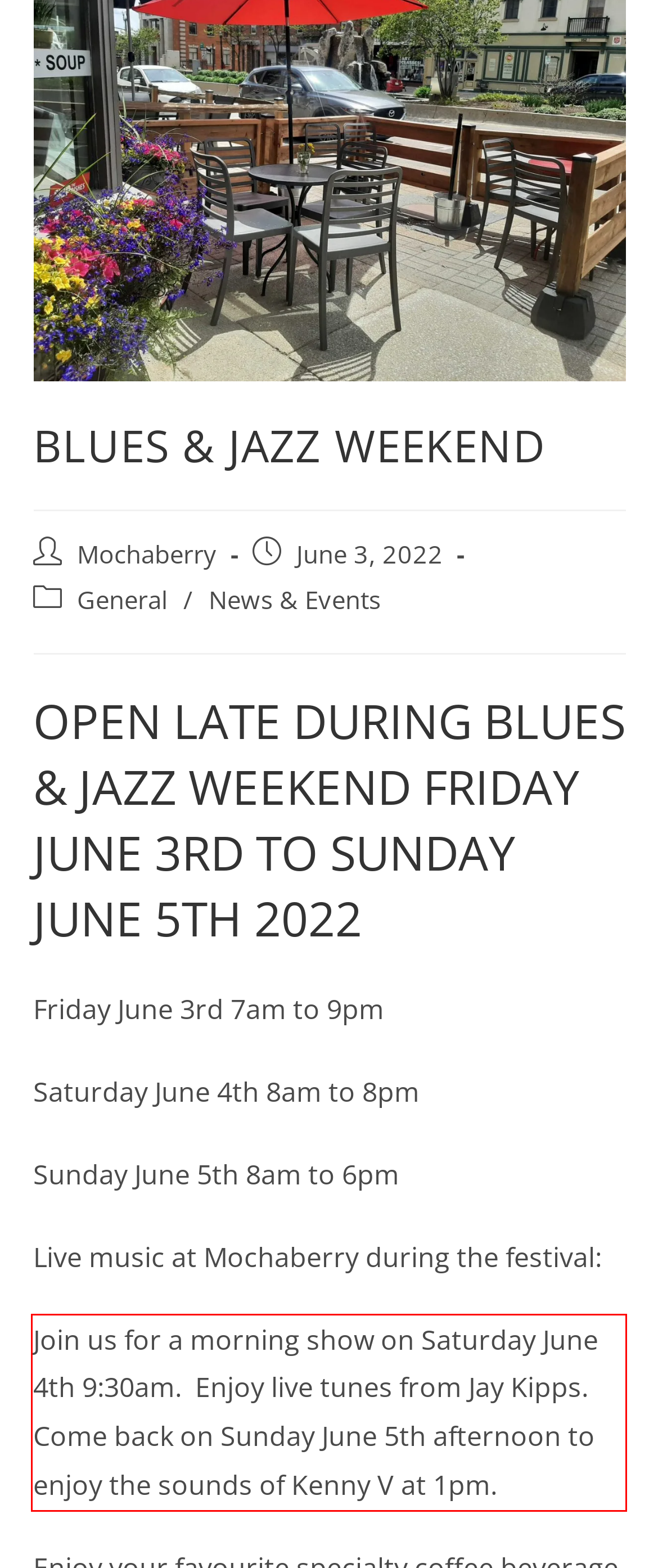Given a screenshot of a webpage containing a red bounding box, perform OCR on the text within this red bounding box and provide the text content.

Join us for a morning show on Saturday June 4th 9:30am. Enjoy live tunes from Jay Kipps. Come back on Sunday June 5th afternoon to enjoy the sounds of Kenny V at 1pm.